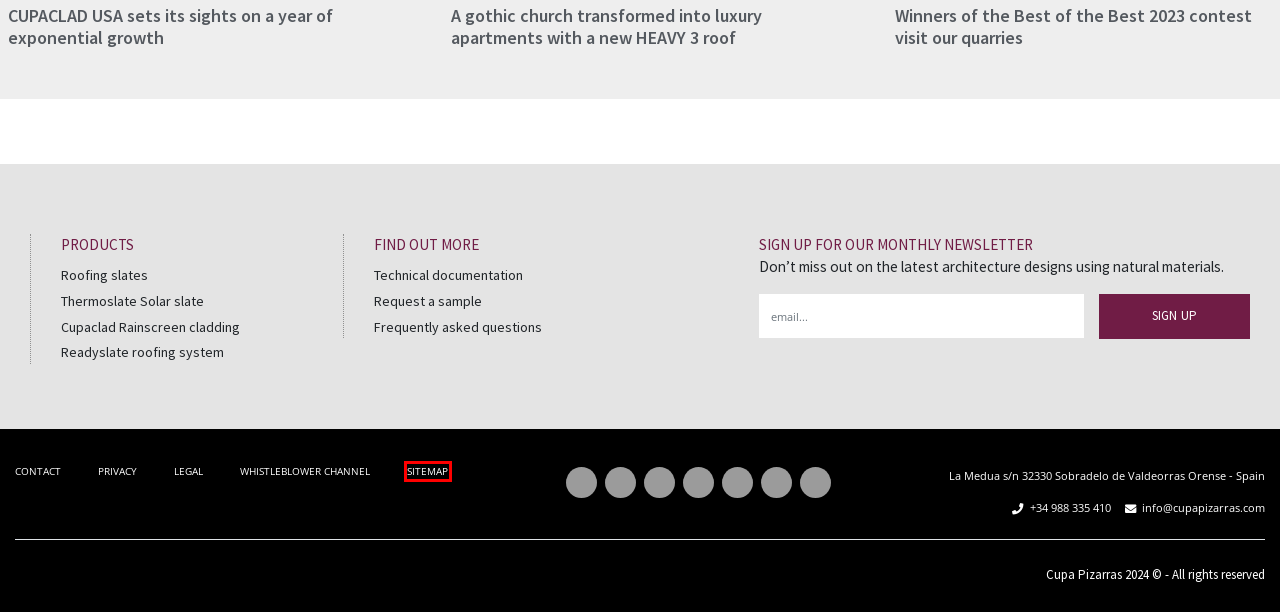You have a screenshot of a webpage with an element surrounded by a red bounding box. Choose the webpage description that best describes the new page after clicking the element inside the red bounding box. Here are the candidates:
A. Natural slate roofing | Cupa Pizarras
B. Sample request | Cupa Pizarras
C. Readyslate - Fast & easy lightweight roofing system | Cupa Pizarras
D. Frequently asked questions | Cupa Pizarras
E. Sitemap | Cupa Pizarras
F. Thermoslate solar roof | Cupa Pizarras
G. Documentation and Downloads | Cupa Pizarras
H. Privacy | Cupa Pizarras

E